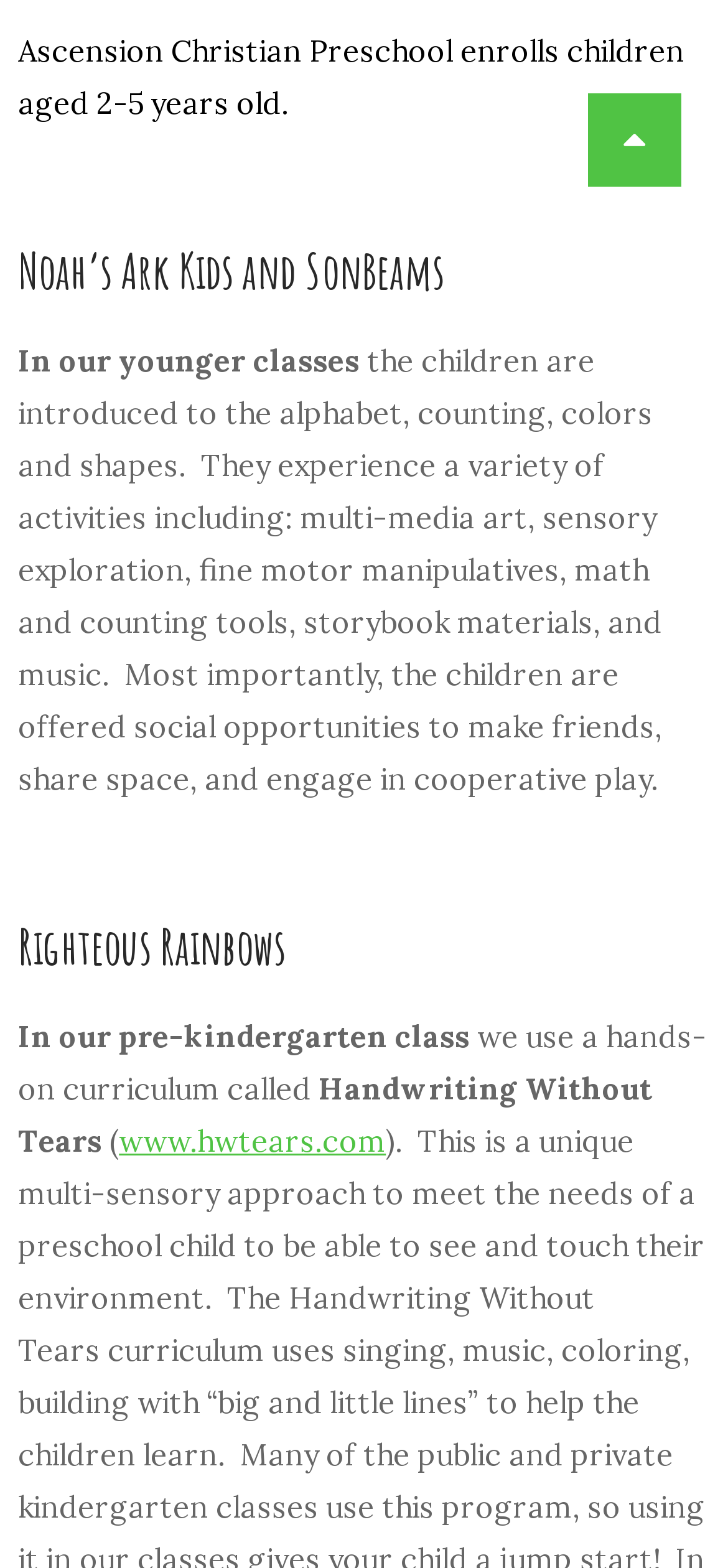Answer the following query with a single word or phrase:
What type of activities do children experience in the younger classes?

multi-media art, sensory exploration, etc.